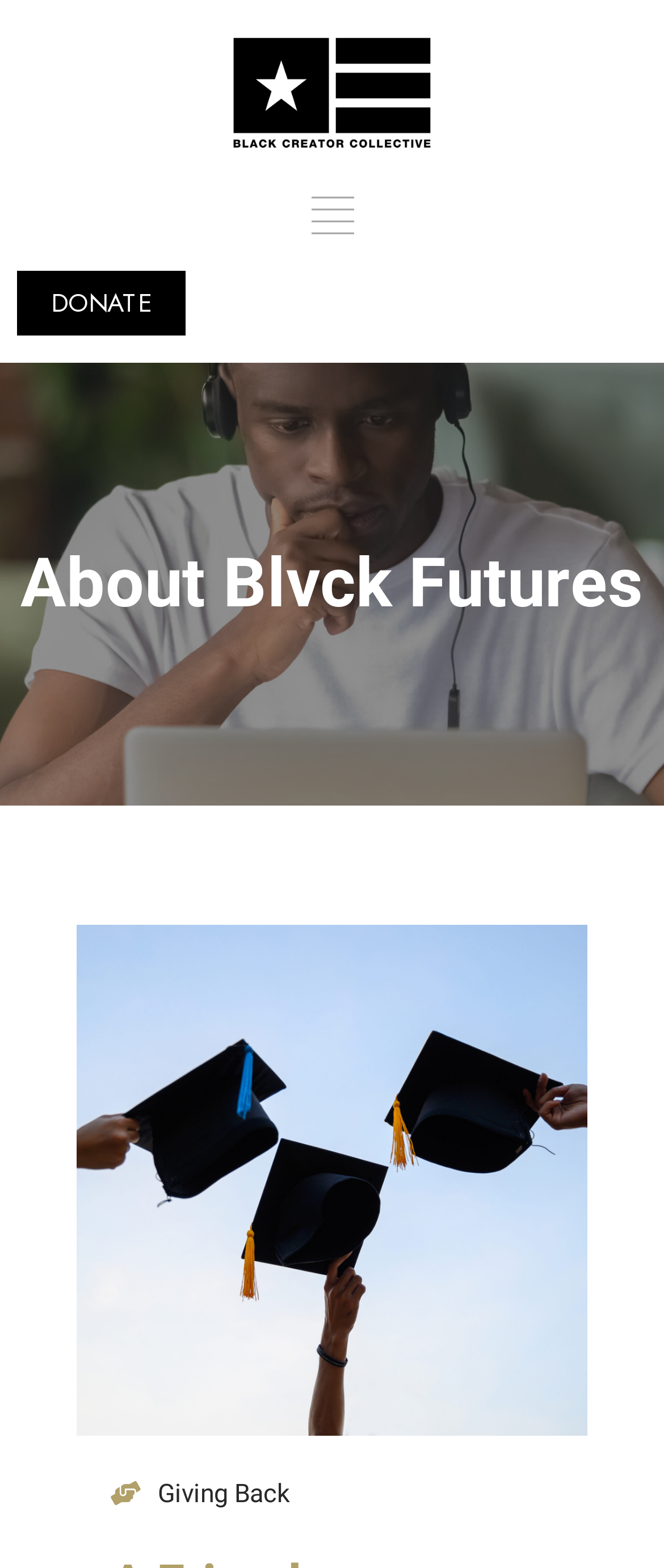Identify the bounding box of the UI component described as: "DONATE".

[0.026, 0.173, 0.279, 0.214]